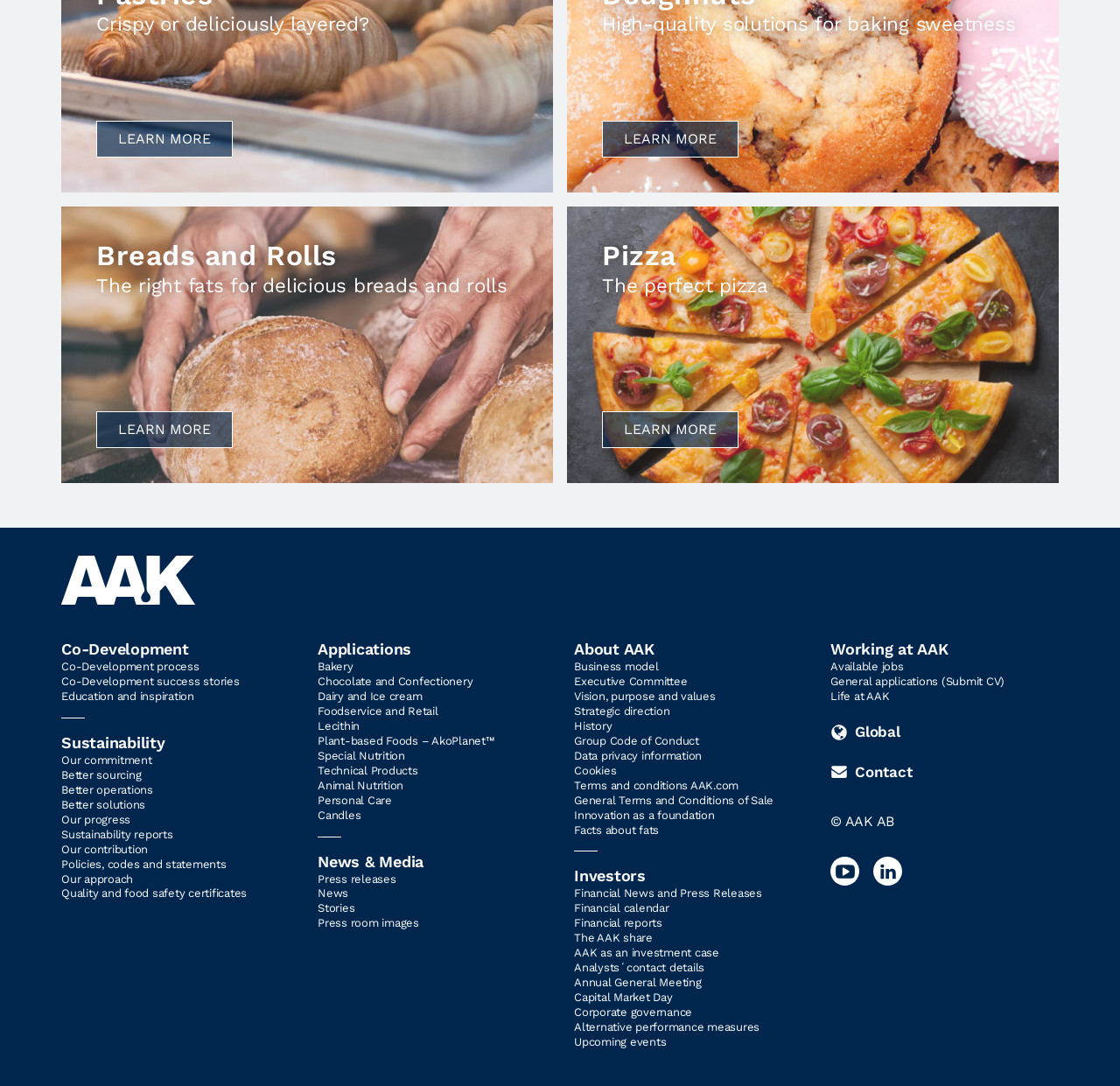Show the bounding box coordinates of the region that should be clicked to follow the instruction: "Learn more about Laminated and Shortcrust Pastries."

[0.055, 0.015, 0.494, 0.27]